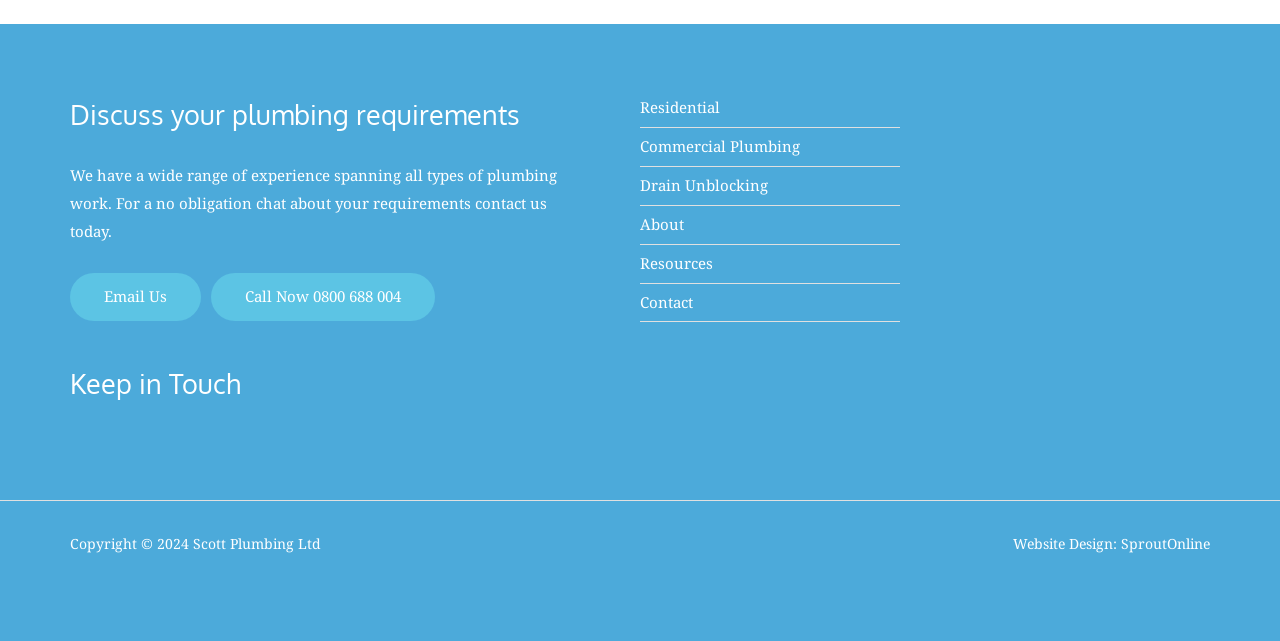Please identify the coordinates of the bounding box for the clickable region that will accomplish this instruction: "Call now for plumbing services".

[0.165, 0.426, 0.34, 0.5]